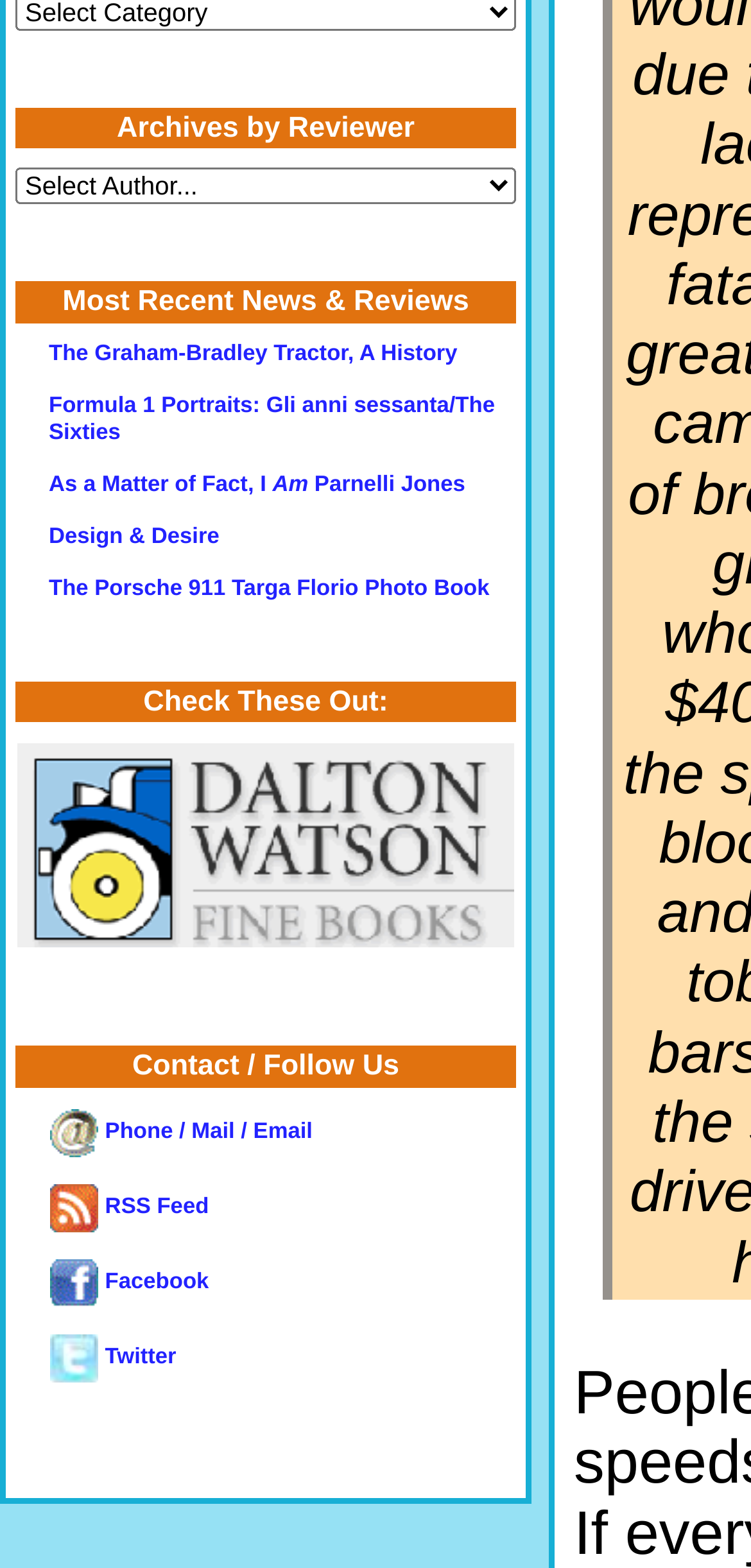How many headings are there in the webpage?
Kindly answer the question with as much detail as you can.

There are four headings in the webpage: 'Archives by Reviewer', 'Most Recent News & Reviews', 'Check These Out:', and 'Contact / Follow Us'. These headings are located at different positions on the webpage with distinct bounding box coordinates.